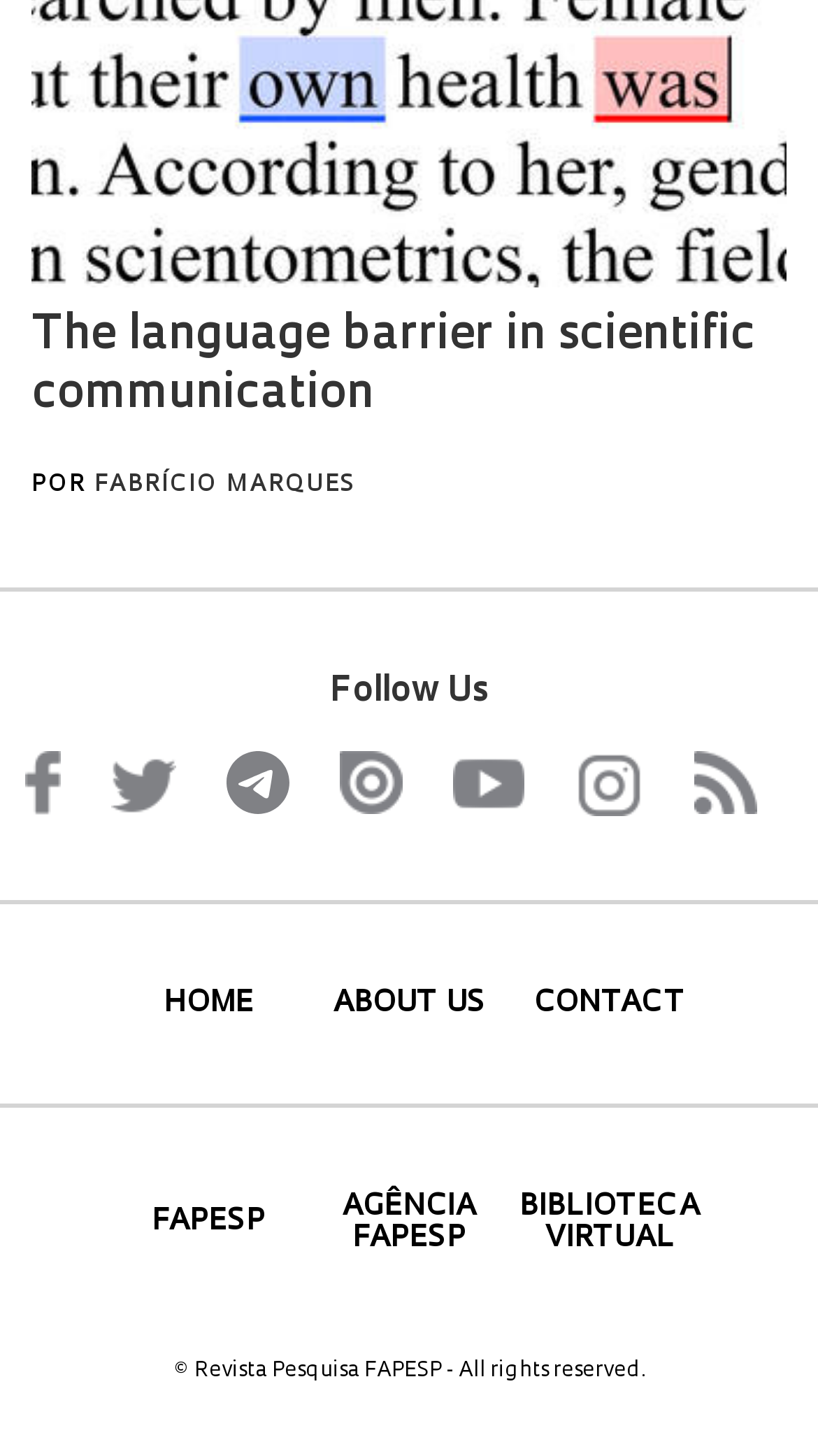Could you provide the bounding box coordinates for the portion of the screen to click to complete this instruction: "View FAPESP page"?

[0.135, 0.829, 0.375, 0.85]